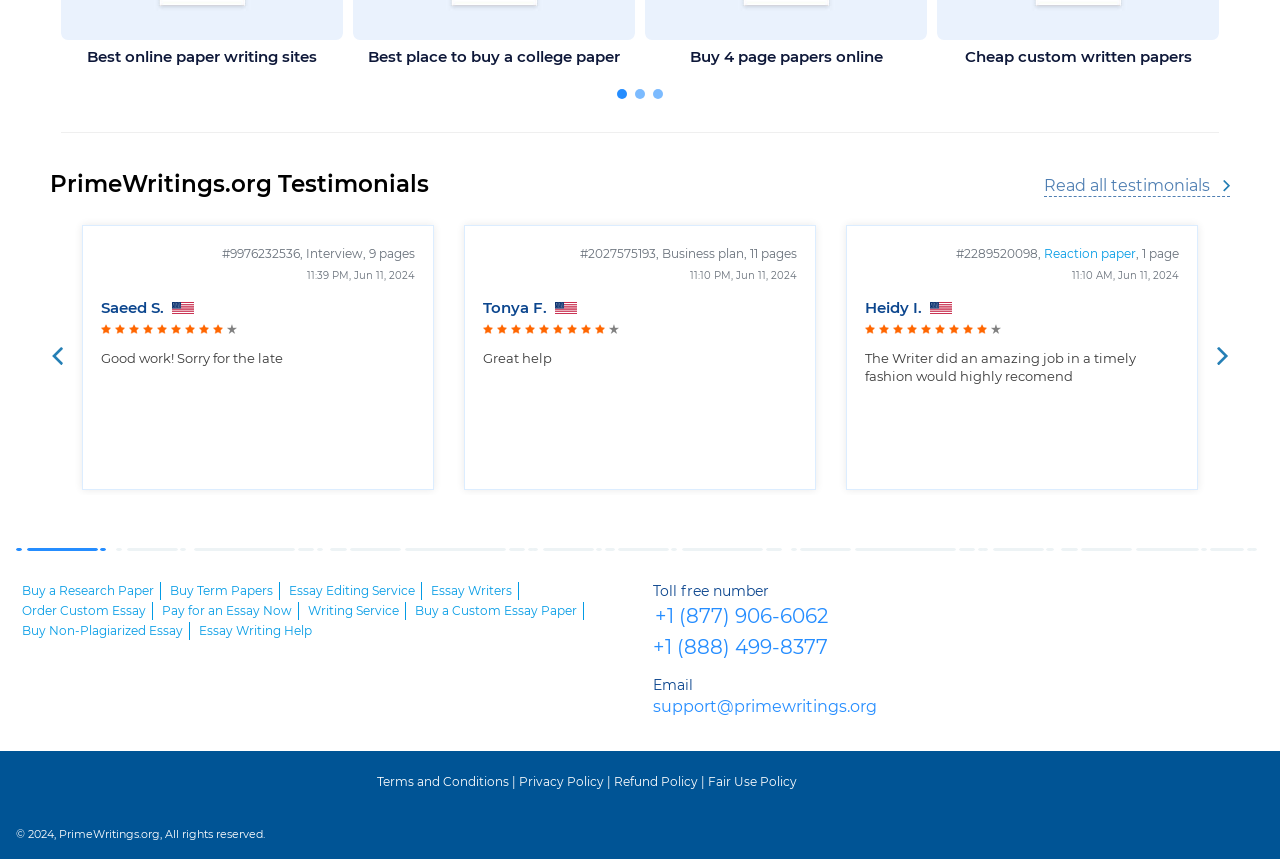Identify the bounding box of the HTML element described as: "Buy a Research Paper".

[0.013, 0.677, 0.126, 0.698]